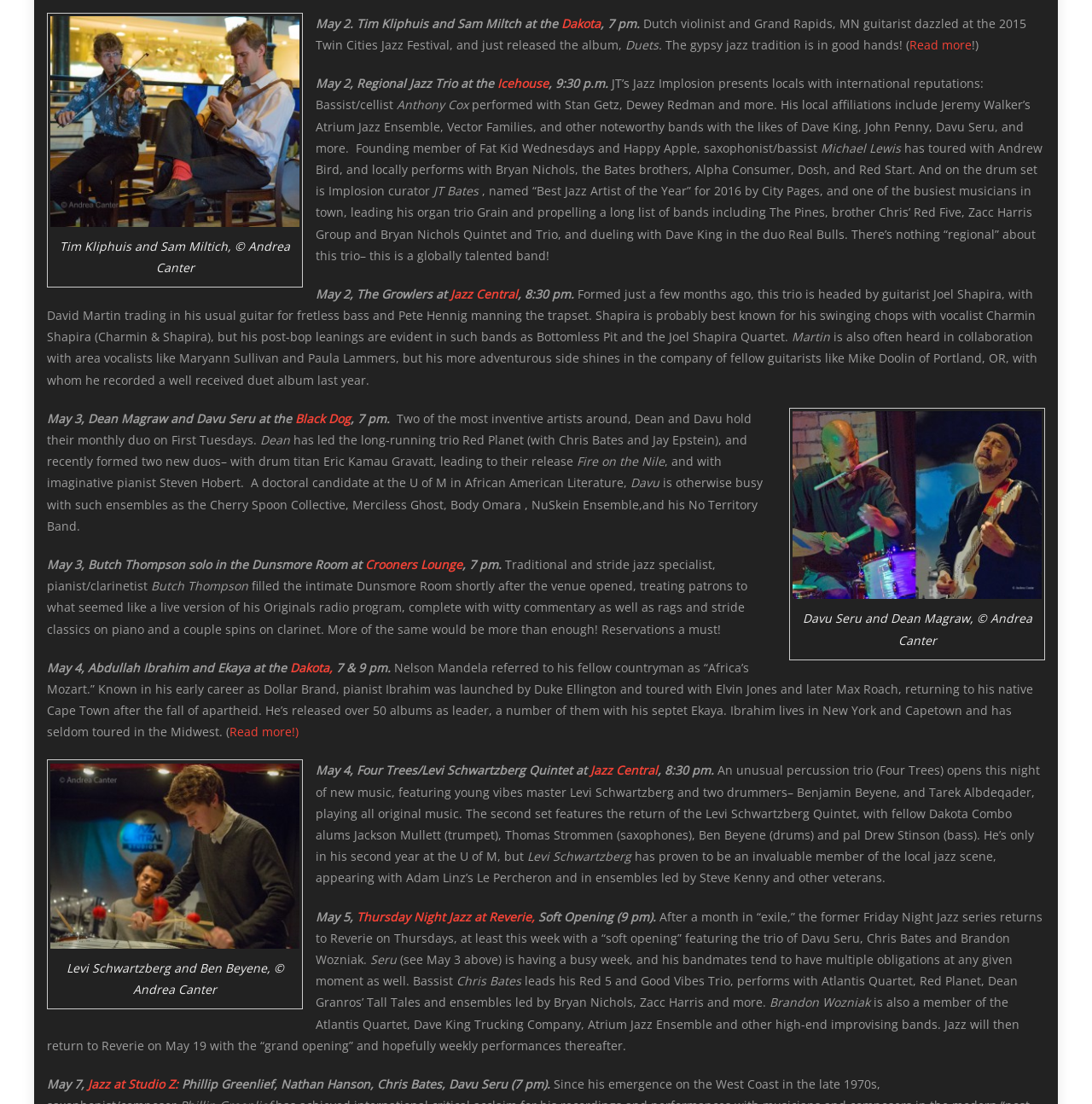Find and specify the bounding box coordinates that correspond to the clickable region for the instruction: "Click on 'Read more' to learn about the album 'Duets'".

[0.833, 0.033, 0.89, 0.048]